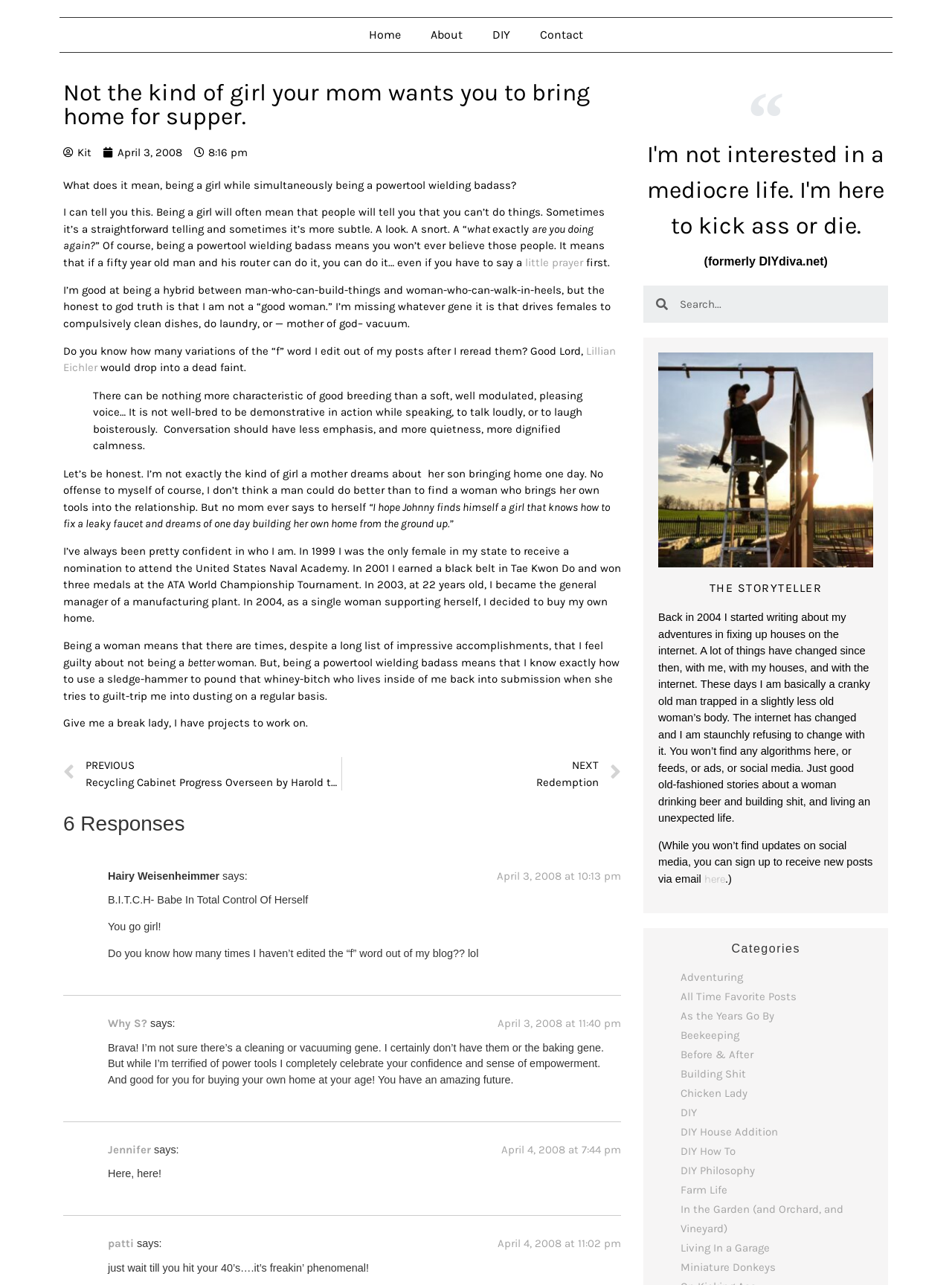Please provide the bounding box coordinates for the element that needs to be clicked to perform the following instruction: "Click on the 'Home' link". The coordinates should be given as four float numbers between 0 and 1, i.e., [left, top, right, bottom].

[0.372, 0.014, 0.437, 0.04]